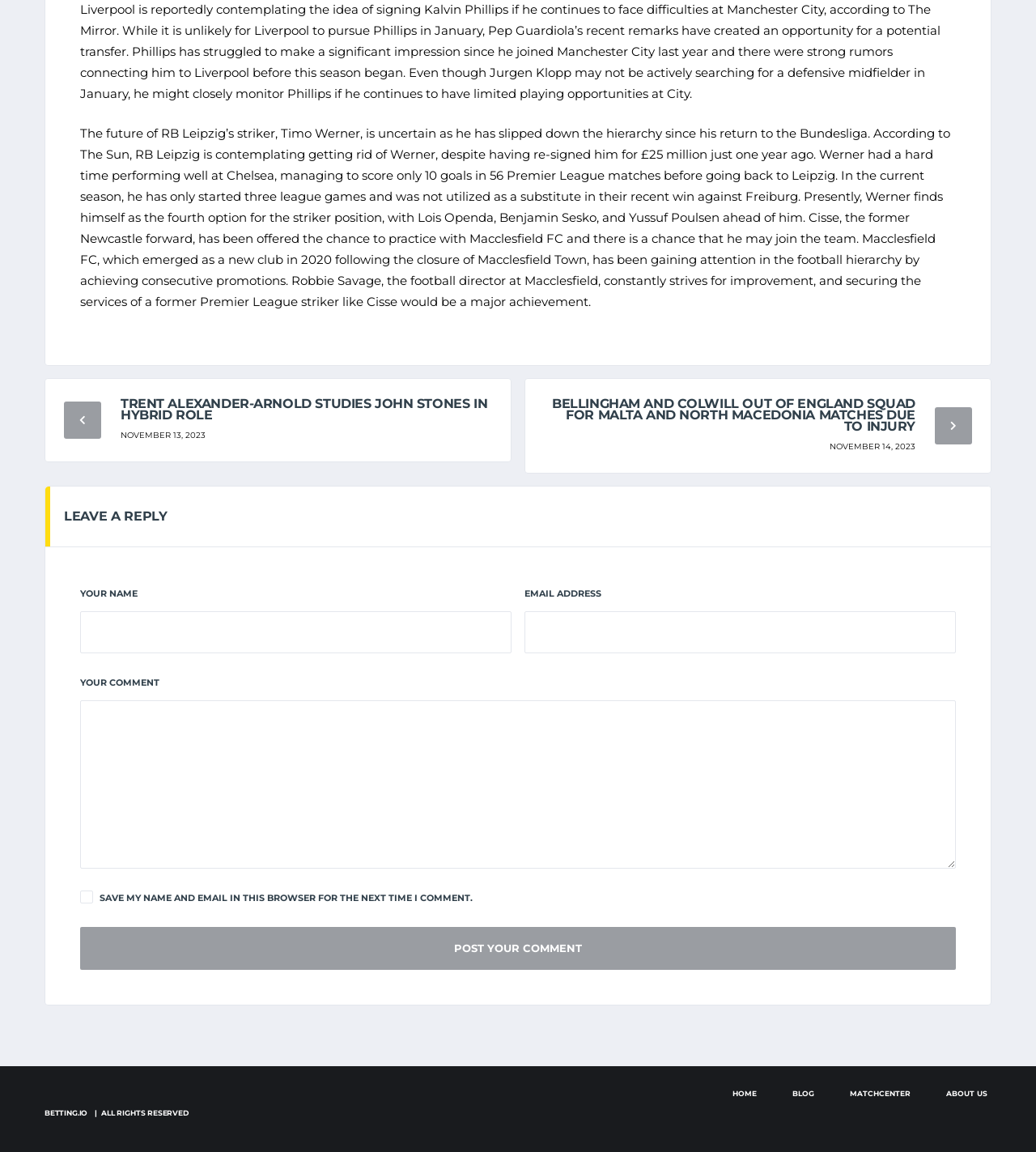Provide a one-word or one-phrase answer to the question:
What is the date of the article about Trent Alexander-Arnold?

November 13, 2023